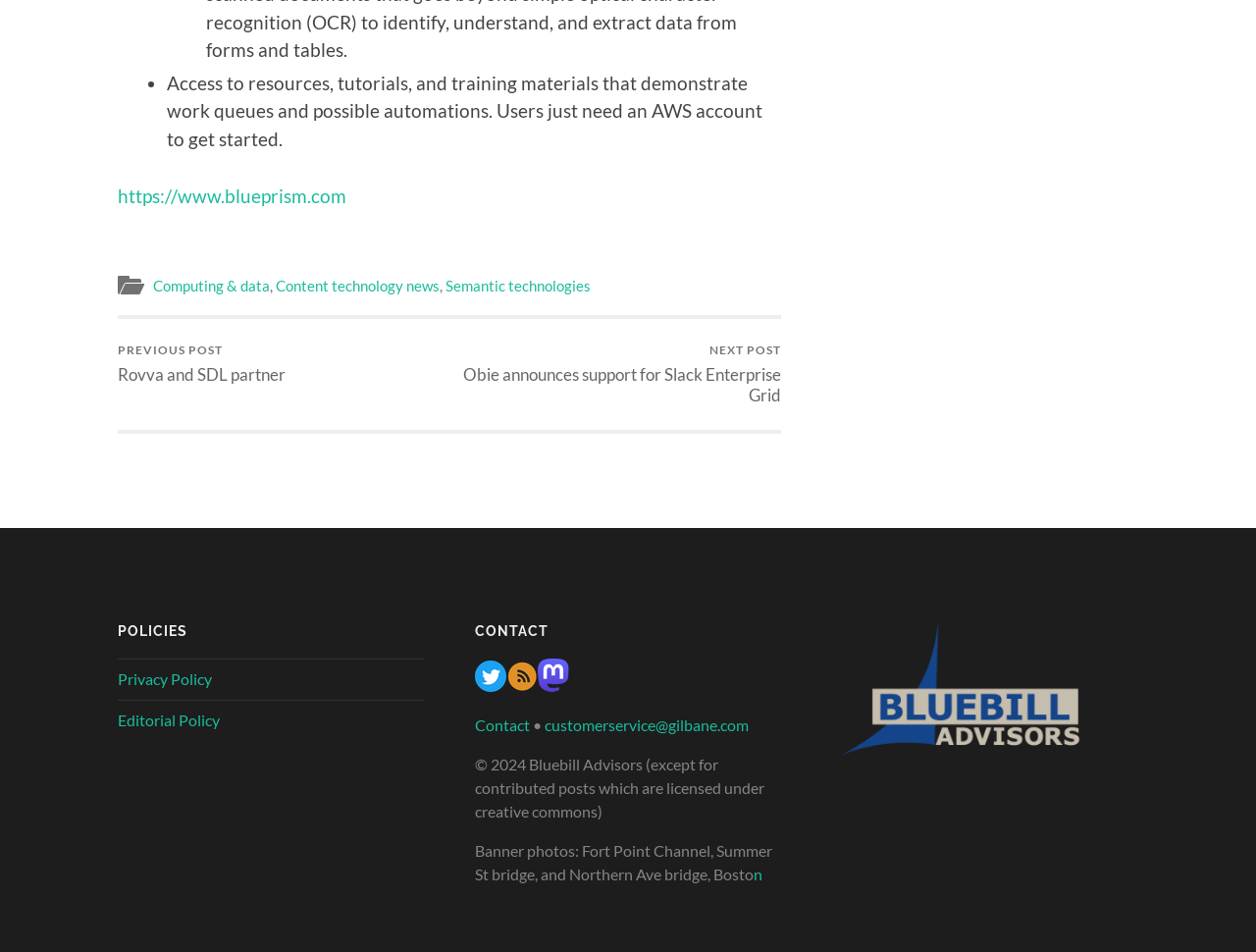What is the main topic of the webpage? Observe the screenshot and provide a one-word or short phrase answer.

Resources and tutorials